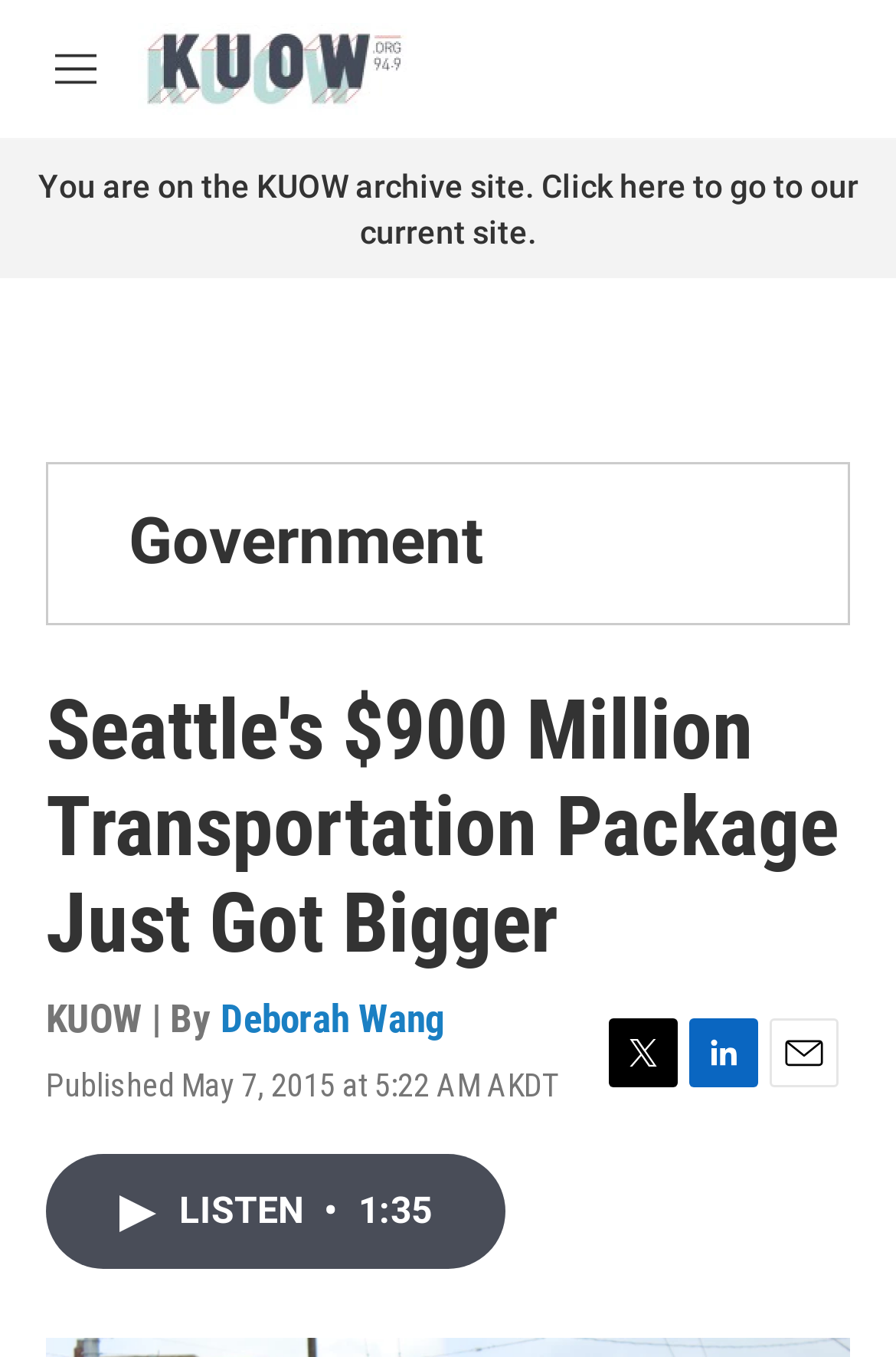Locate the bounding box coordinates of the clickable area to execute the instruction: "Click the Locations link". Provide the coordinates as four float numbers between 0 and 1, represented as [left, top, right, bottom].

None